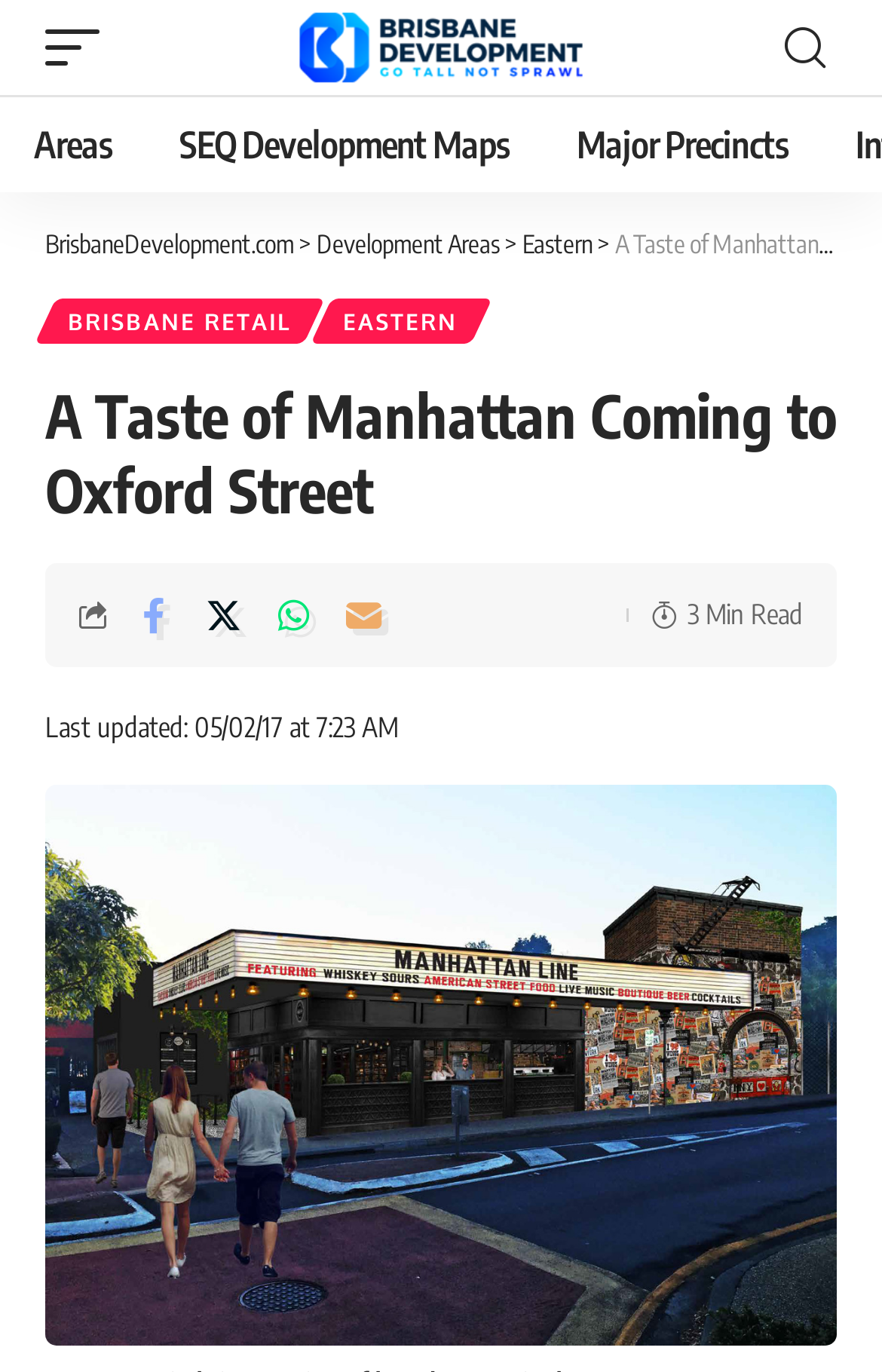How long does it take to read the article?
Provide a fully detailed and comprehensive answer to the question.

I found a text '3 Min Read' at the bottom of the article, which indicates the estimated time it takes to read the article. Therefore, it takes 3 minutes to read the article.